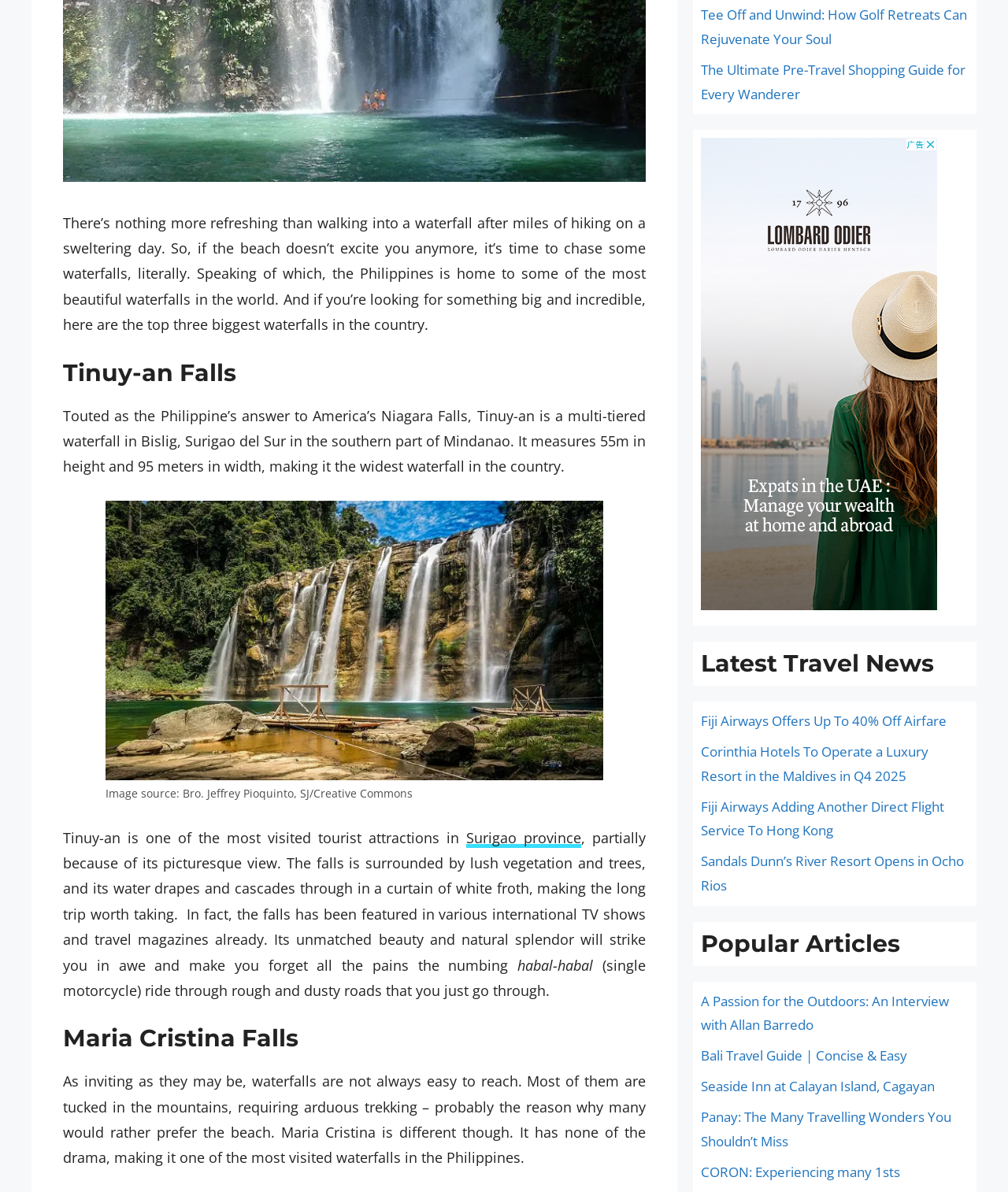From the screenshot, find the bounding box of the UI element matching this description: "aria-label="Advertisement" name="aswift_5" title="Advertisement"". Supply the bounding box coordinates in the form [left, top, right, bottom], each a float between 0 and 1.

[0.695, 0.116, 0.93, 0.512]